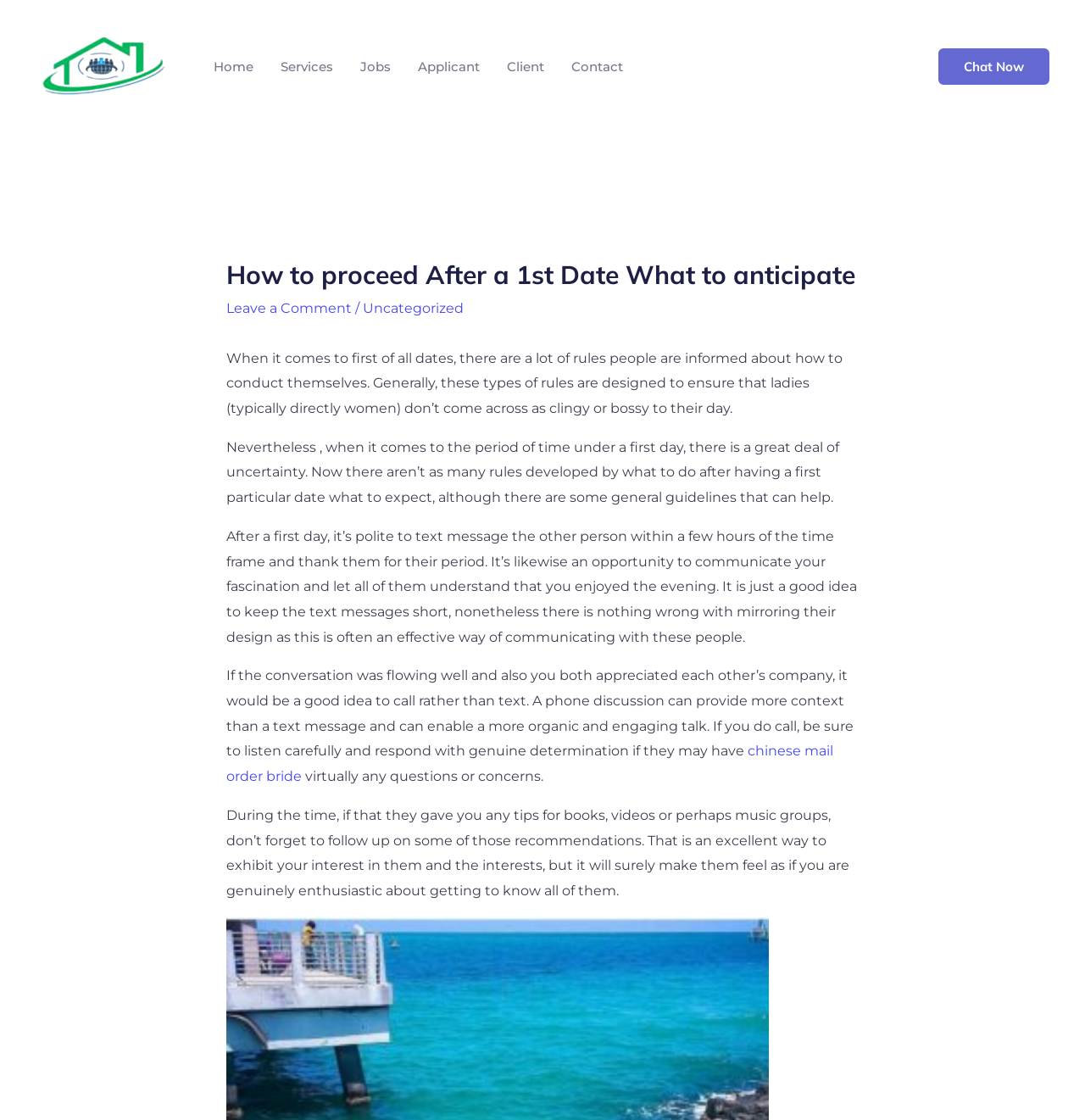Identify the bounding box coordinates of the specific part of the webpage to click to complete this instruction: "Click the 'Leave a Comment' link".

[0.208, 0.268, 0.324, 0.283]